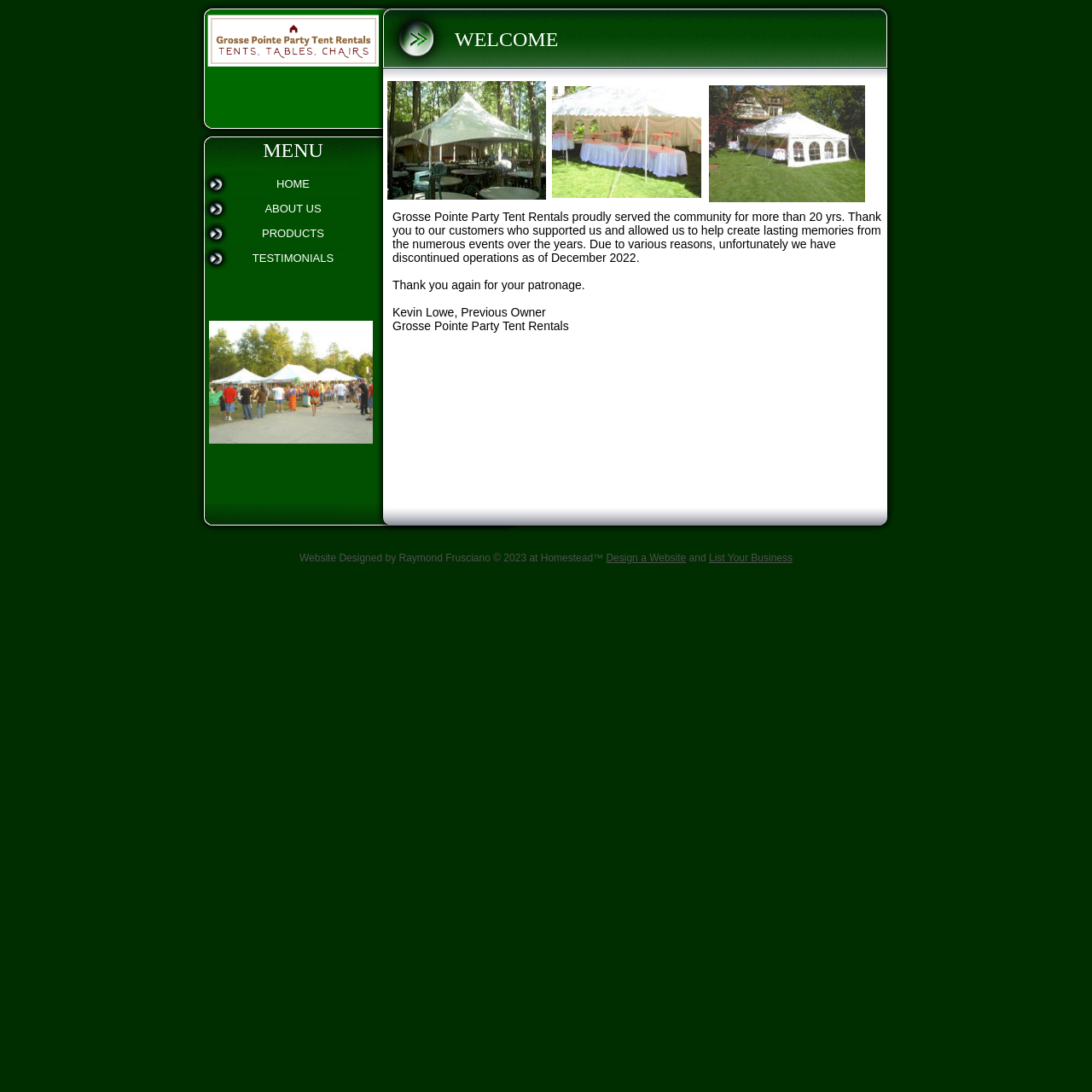Who is the previous owner of the company?
Look at the screenshot and provide an in-depth answer.

I found the previous owner's name by looking at the StaticText element with the text 'Kevin Lowe, Previous Owner' which is located below the company's description.